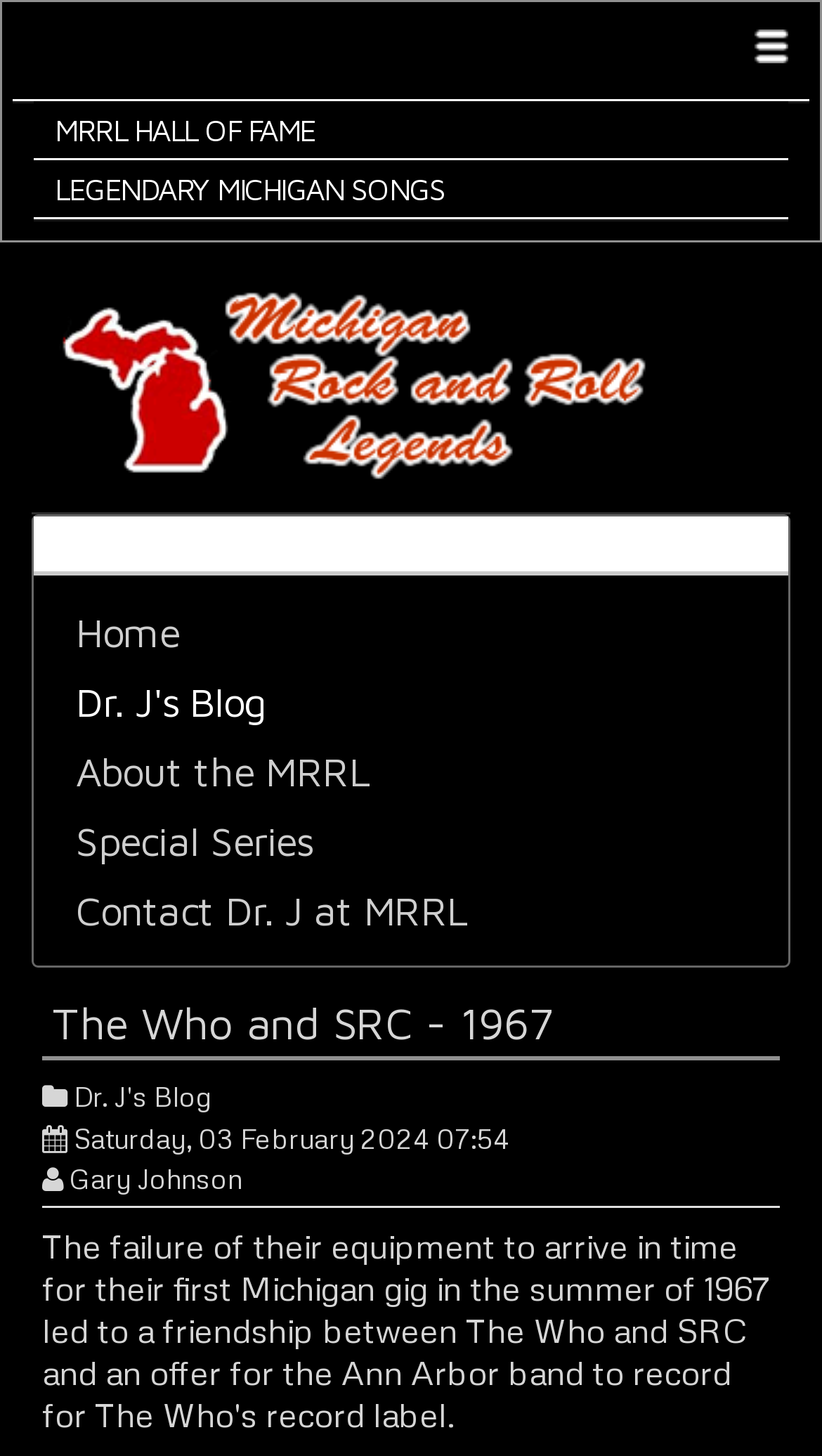Please mark the clickable region by giving the bounding box coordinates needed to complete this instruction: "Click the MRRL HALL OF FAME link".

[0.041, 0.069, 0.959, 0.109]